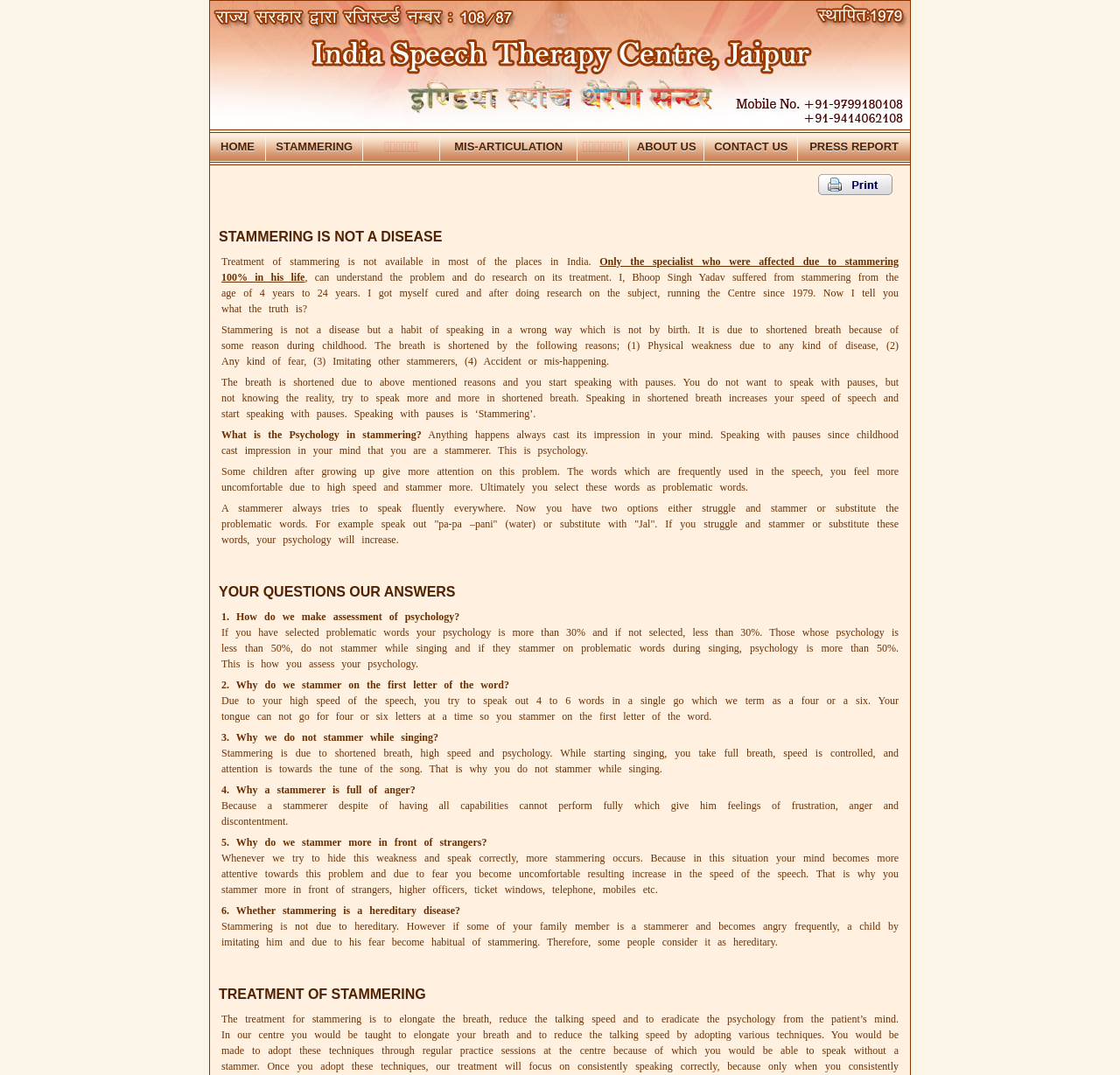What is the psychology behind stammering?
Please give a detailed and elaborate explanation in response to the question.

According to the webpage, the psychology behind stammering is the fear of speaking with pauses, which leads to high speed and stammering. This fear is cast in the mind since childhood and increases with time.